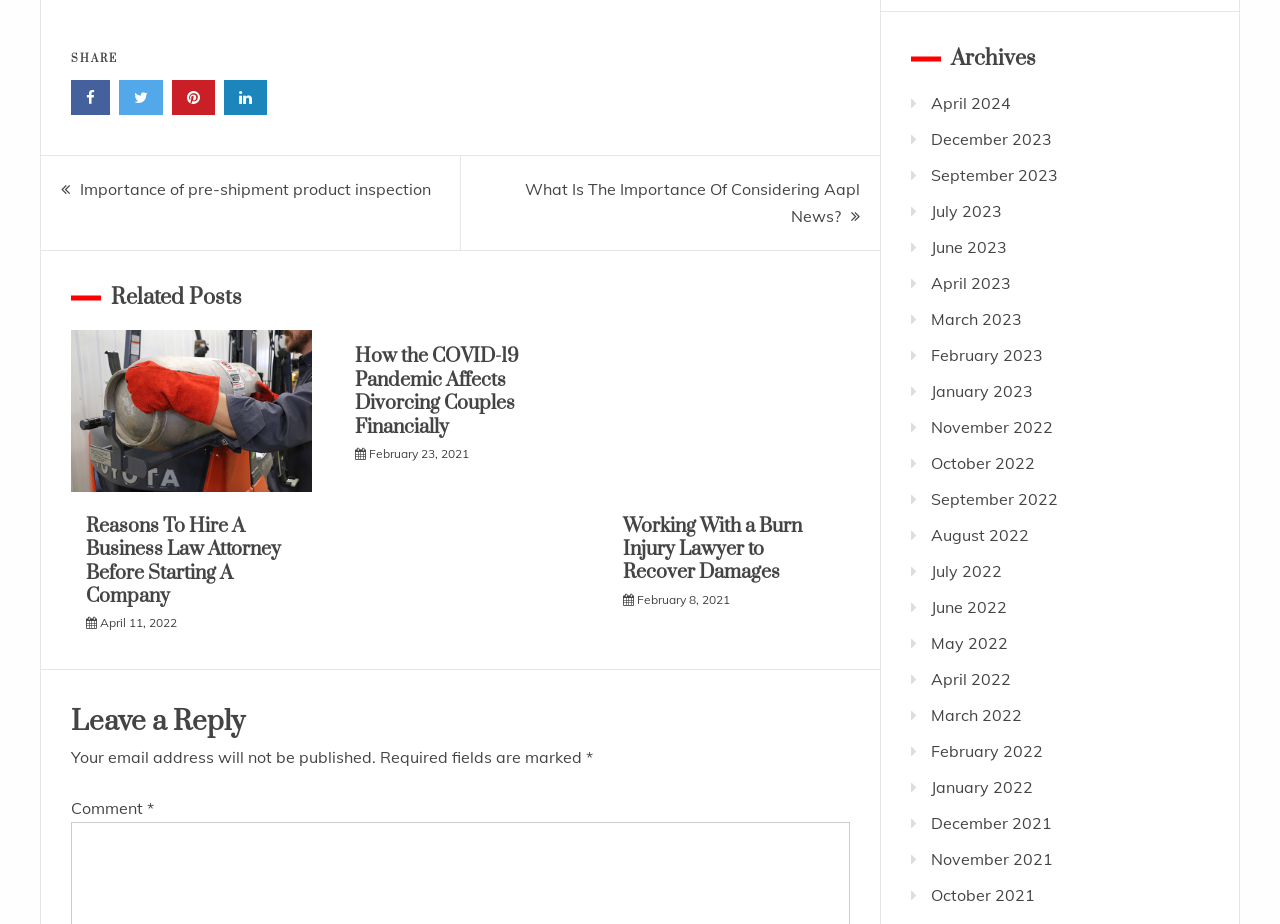Identify the bounding box coordinates for the UI element described as follows: February 23, 2021February 23, 2021. Use the format (top-left x, top-left y, bottom-right x, bottom-right y) and ensure all values are floating point numbers between 0 and 1.

[0.288, 0.483, 0.366, 0.499]